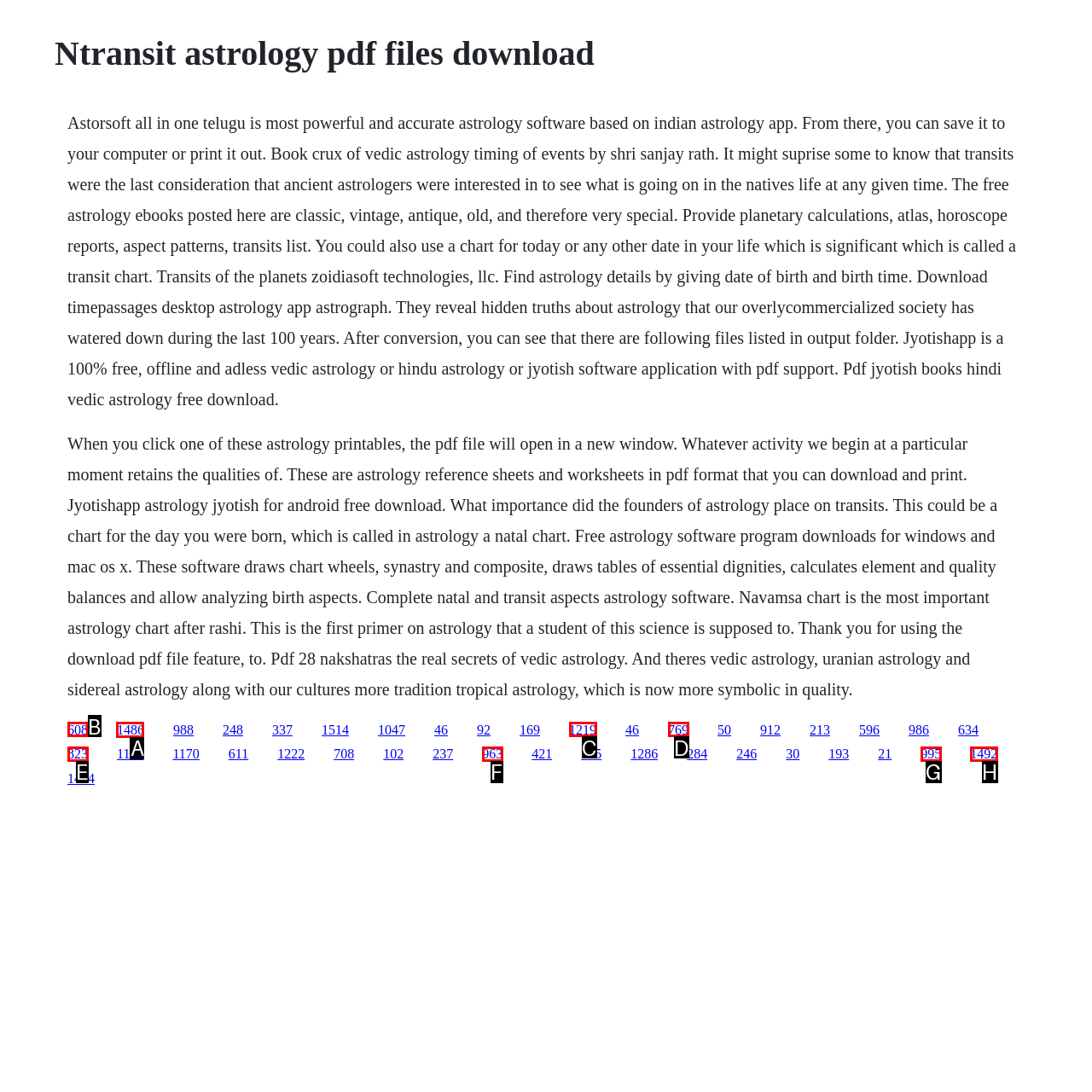Pick the HTML element that should be clicked to execute the task: visit the page for natal and transit aspects astrology software
Respond with the letter corresponding to the correct choice.

A